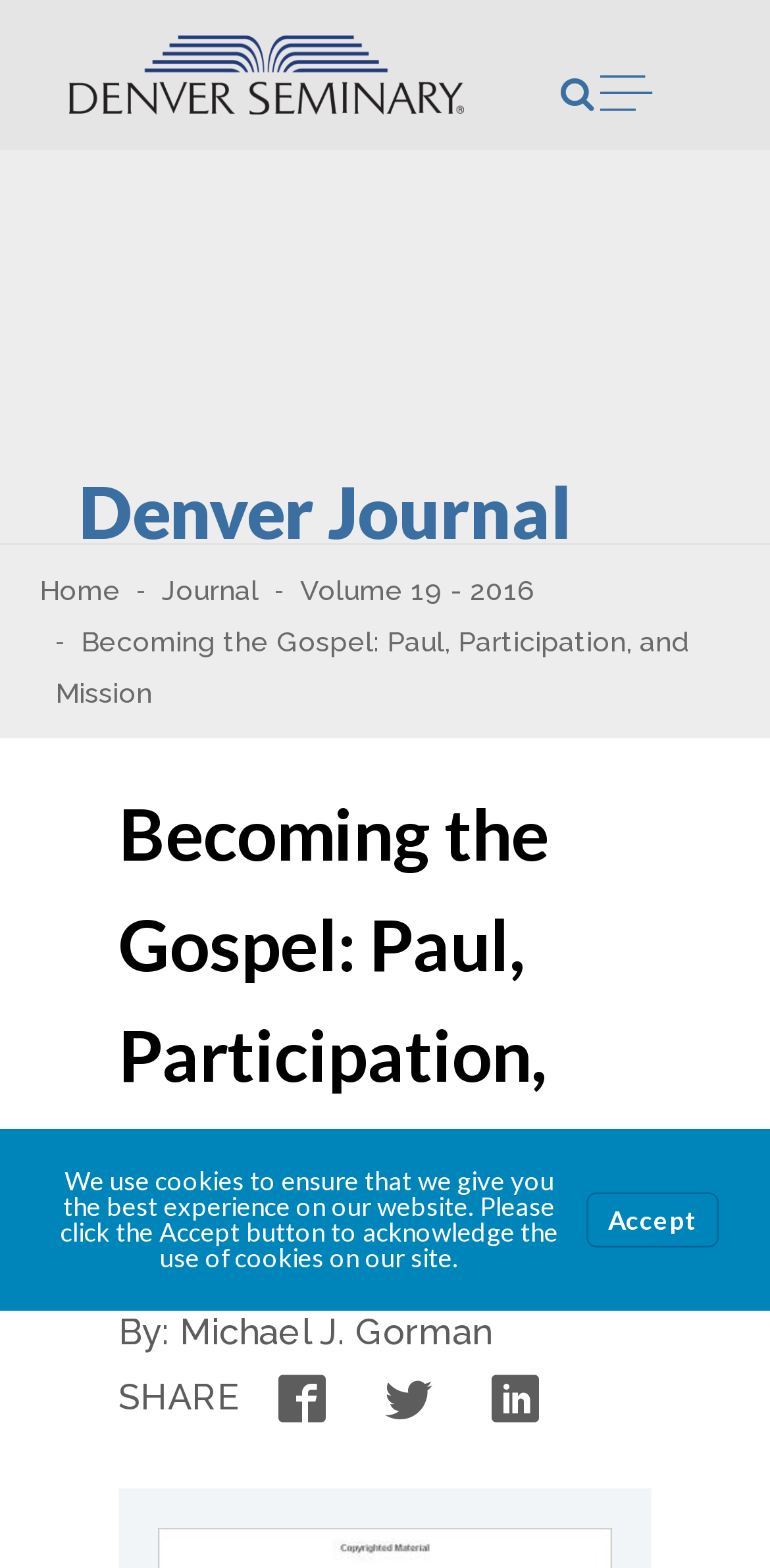What is the title of the article?
Please respond to the question with a detailed and informative answer.

I found the answer by looking at the breadcrumb navigation section, where it lists the title of the article.